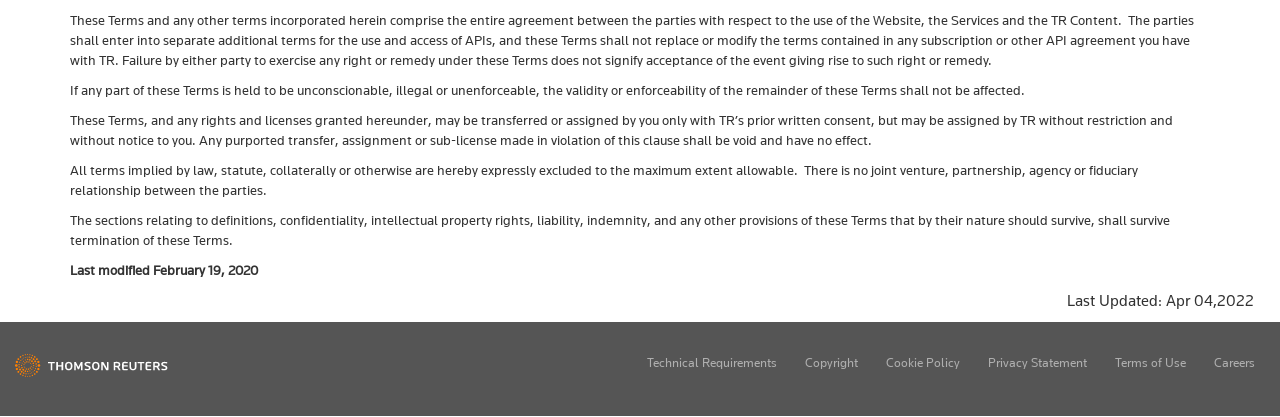Using a single word or phrase, answer the following question: 
What is the purpose of the links at the bottom of the page?

Access to related information